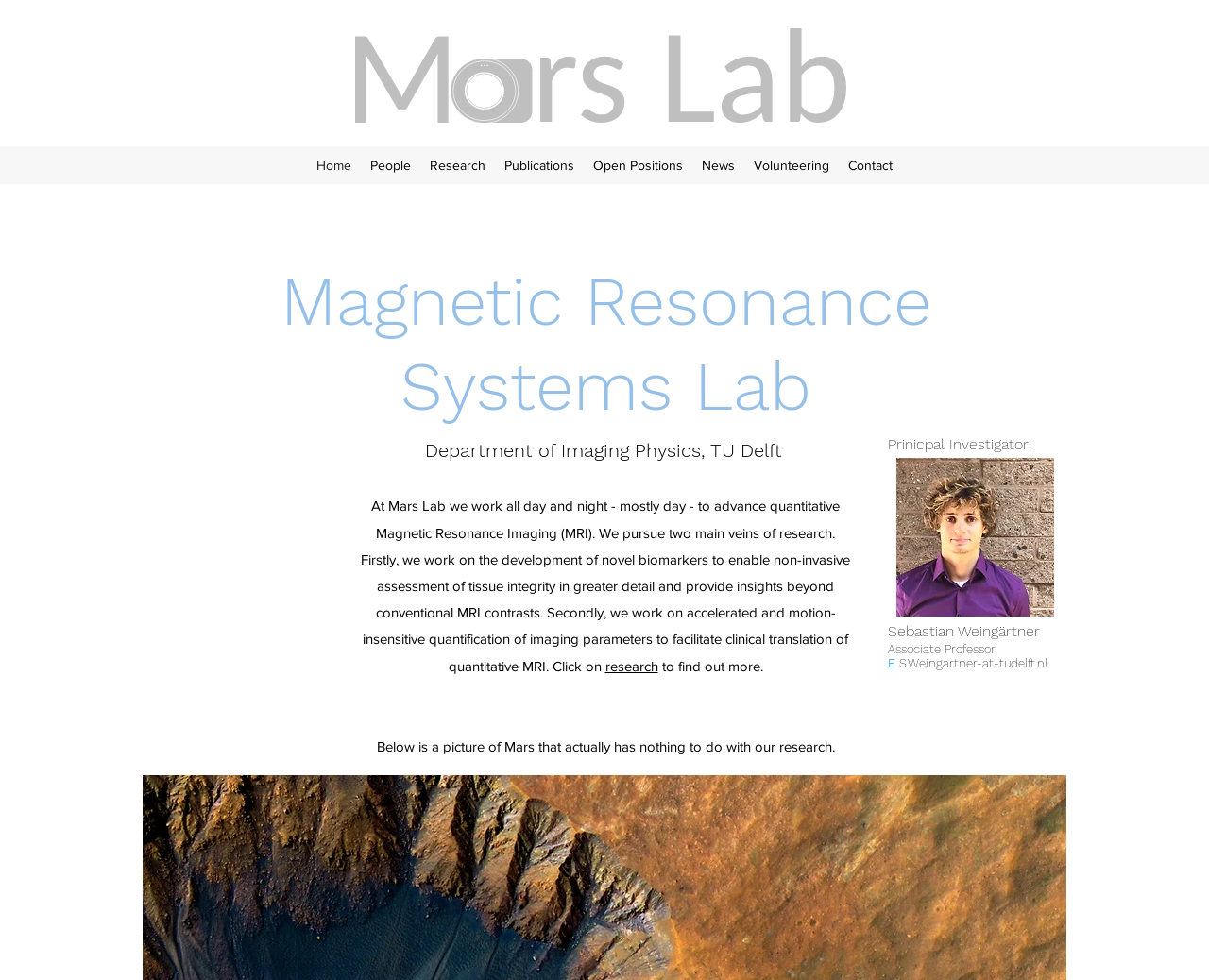Reply to the question with a single word or phrase:
What is the purpose of the link 'research'?

To find out more about the research